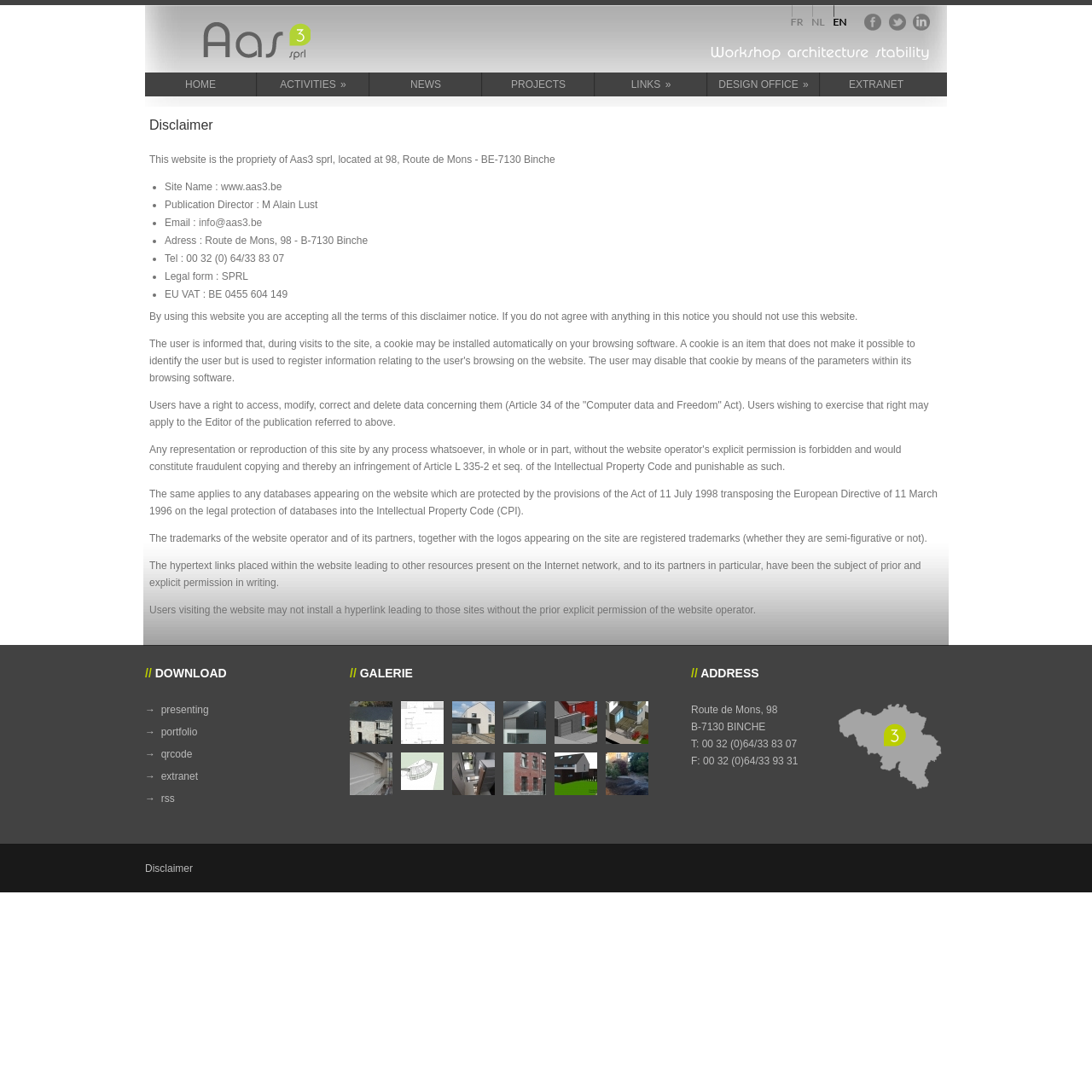Identify the bounding box coordinates for the element you need to click to achieve the following task: "Go to the HOME page". The coordinates must be four float values ranging from 0 to 1, formatted as [left, top, right, bottom].

[0.133, 0.066, 0.234, 0.088]